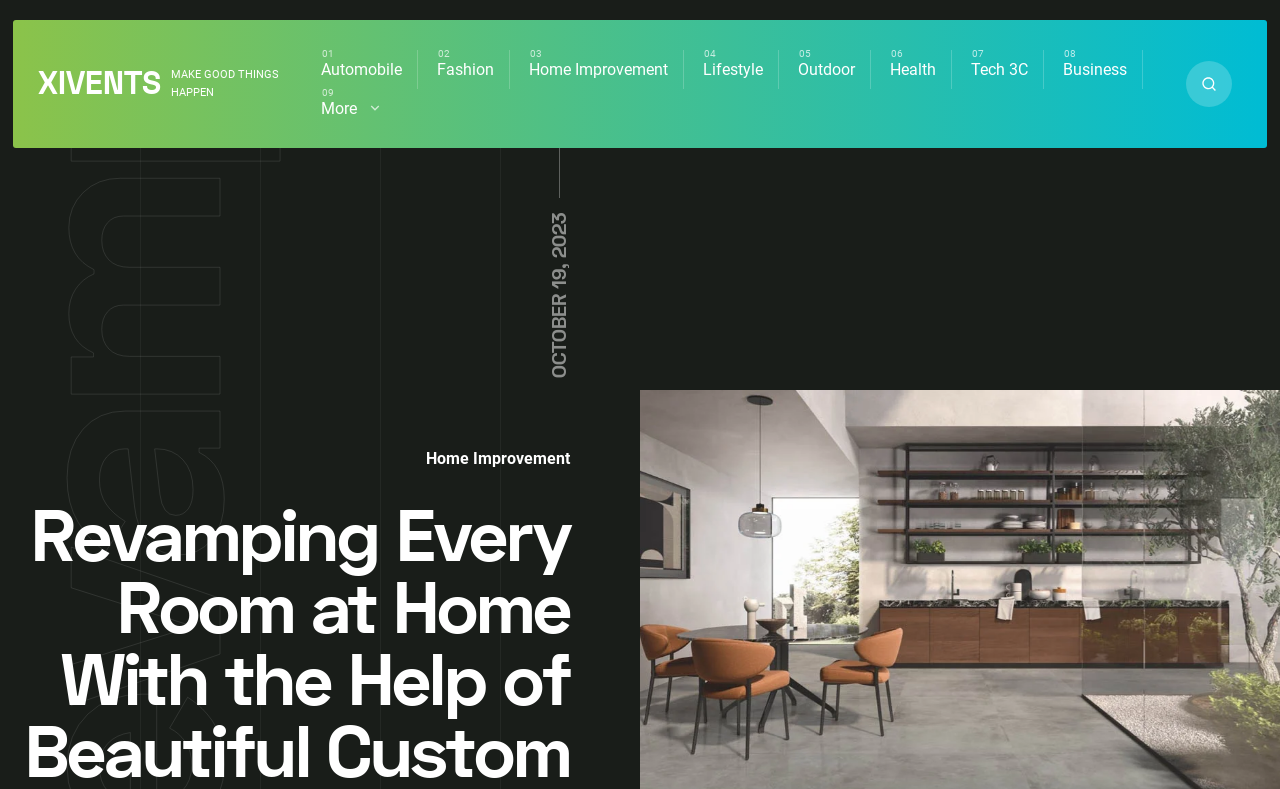How many categories are in the primary menu?
Answer the question with a single word or phrase by looking at the picture.

9